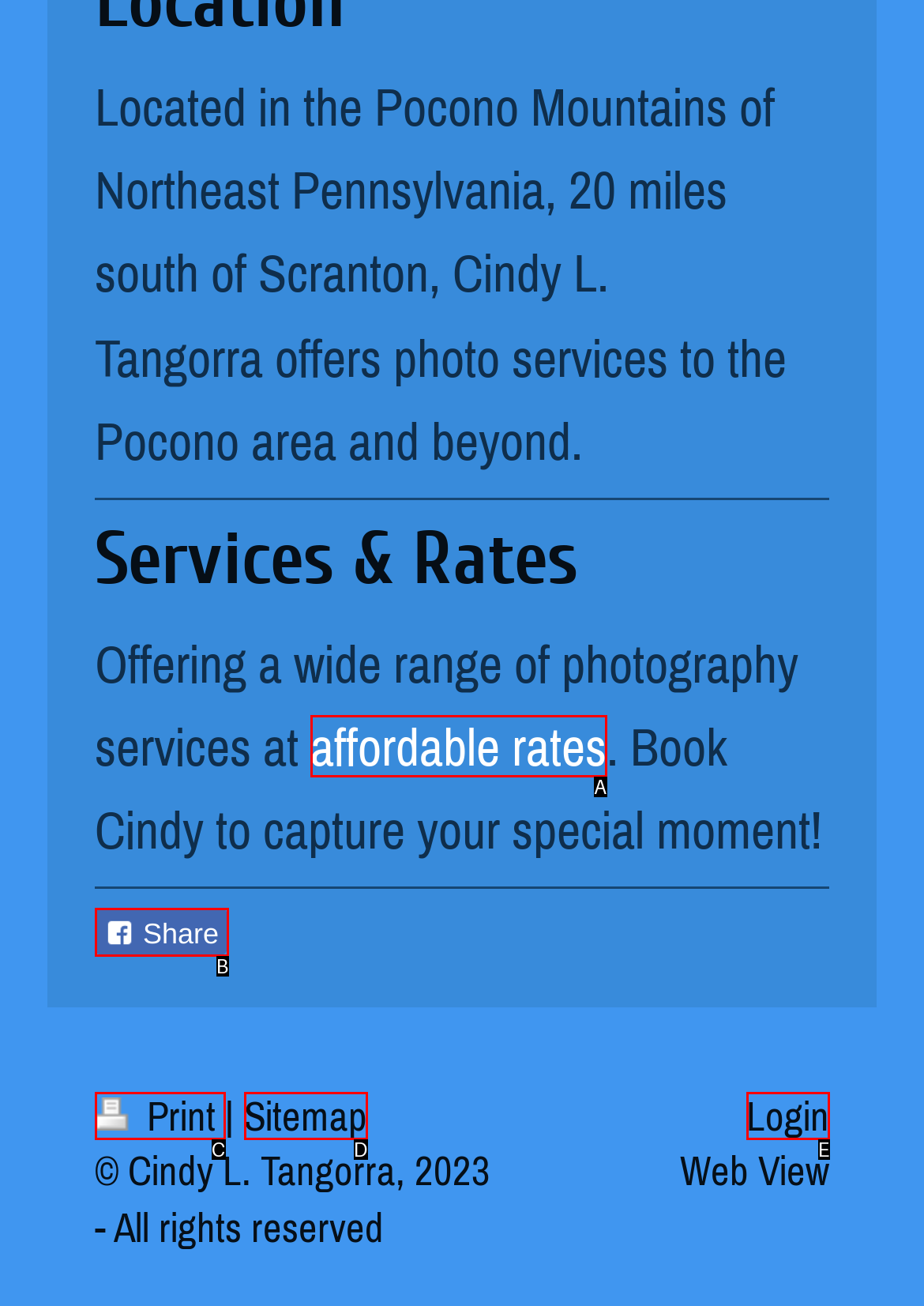Using the element description: Sitemap, select the HTML element that matches best. Answer with the letter of your choice.

D